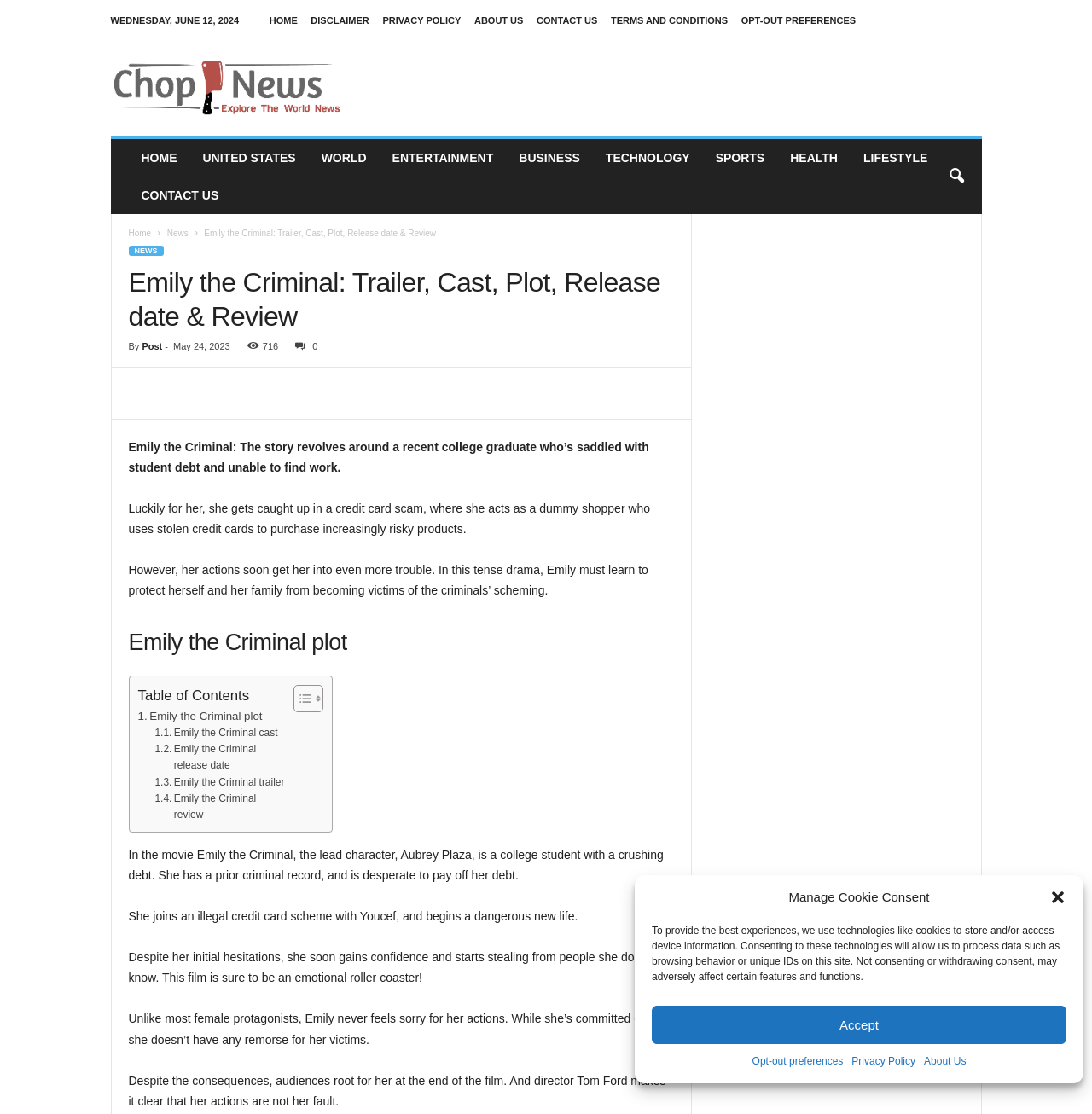What is the occupation of the main character in Emily the Criminal?
Using the image, answer in one word or phrase.

College student